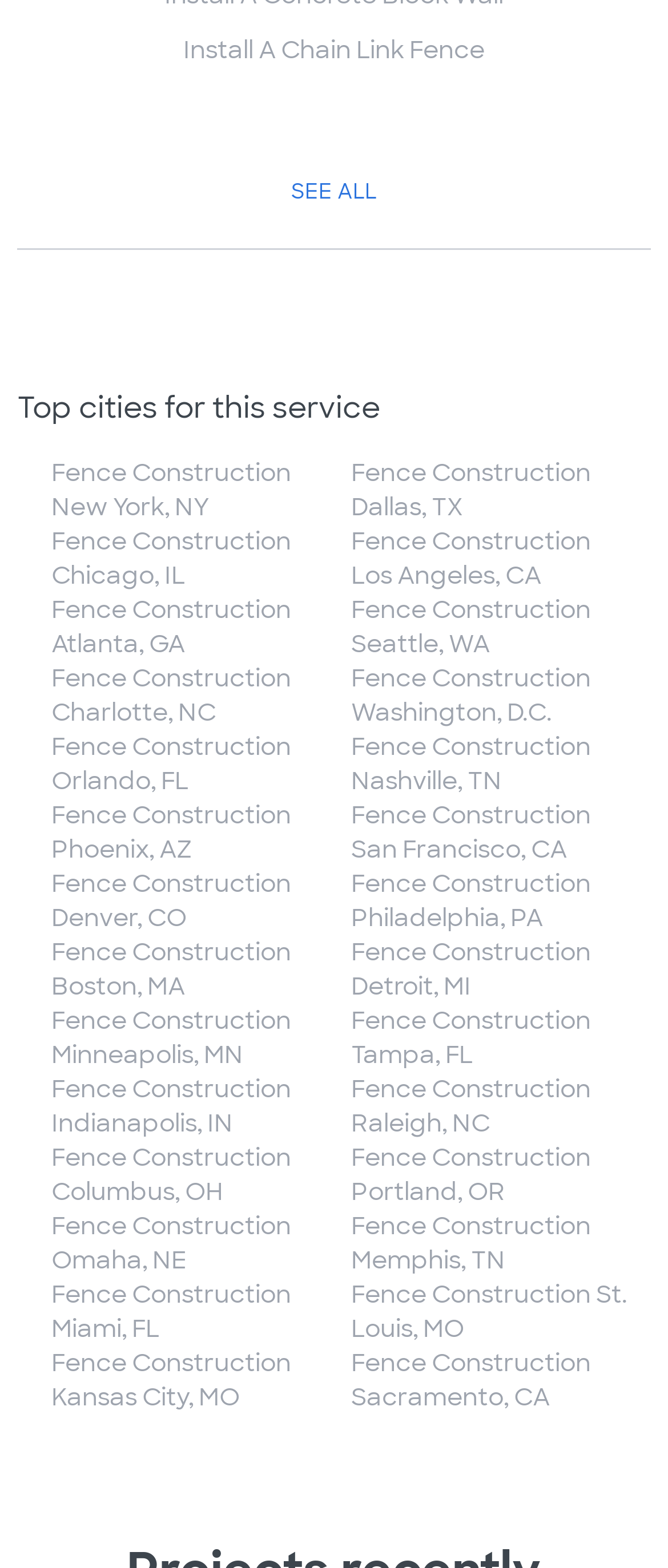Use a single word or phrase to answer the question: 
What is the purpose of the 'SEE ALL' button?

To show all services